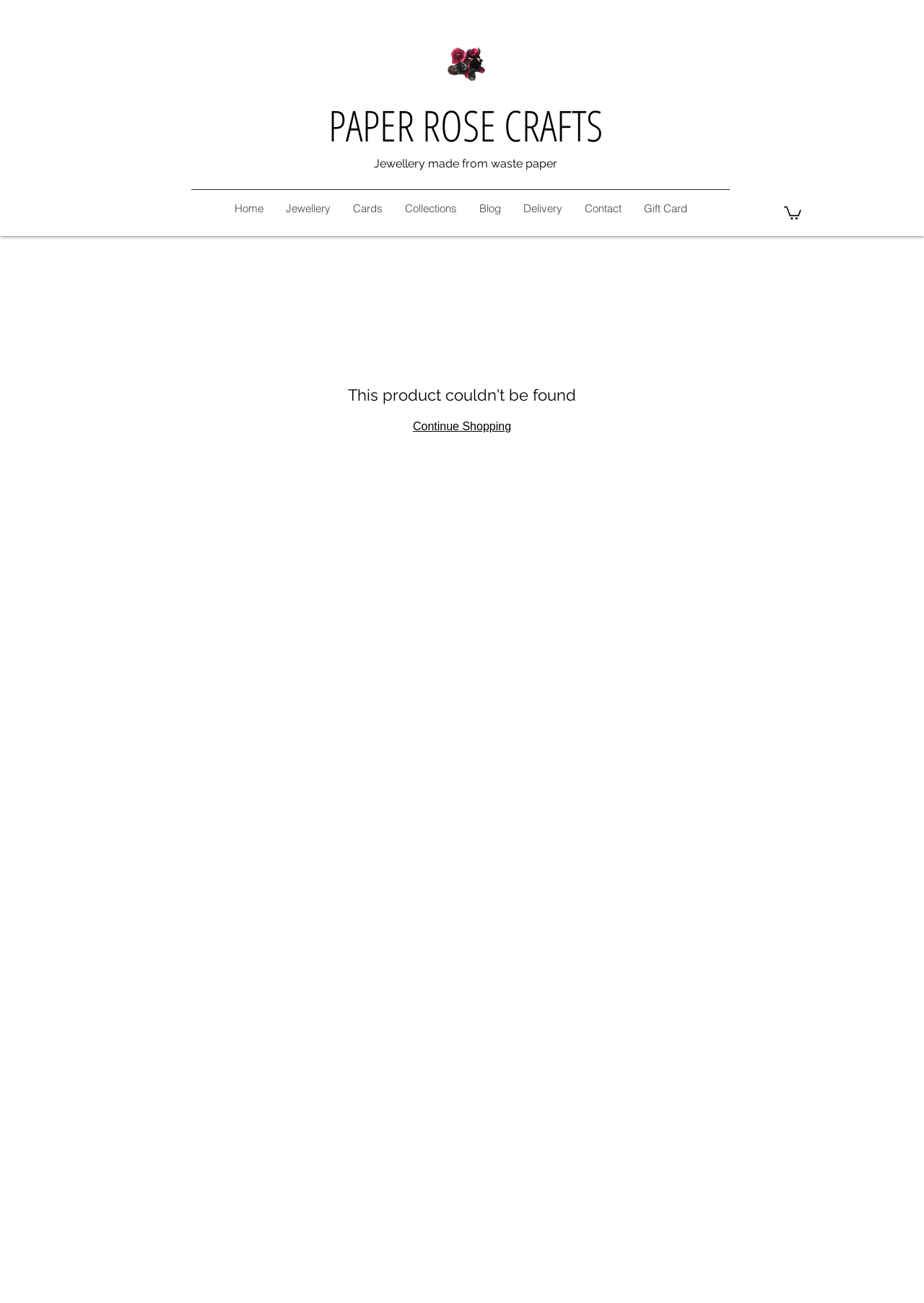Please determine the bounding box coordinates of the element's region to click for the following instruction: "go to the 'Subjects' page".

None